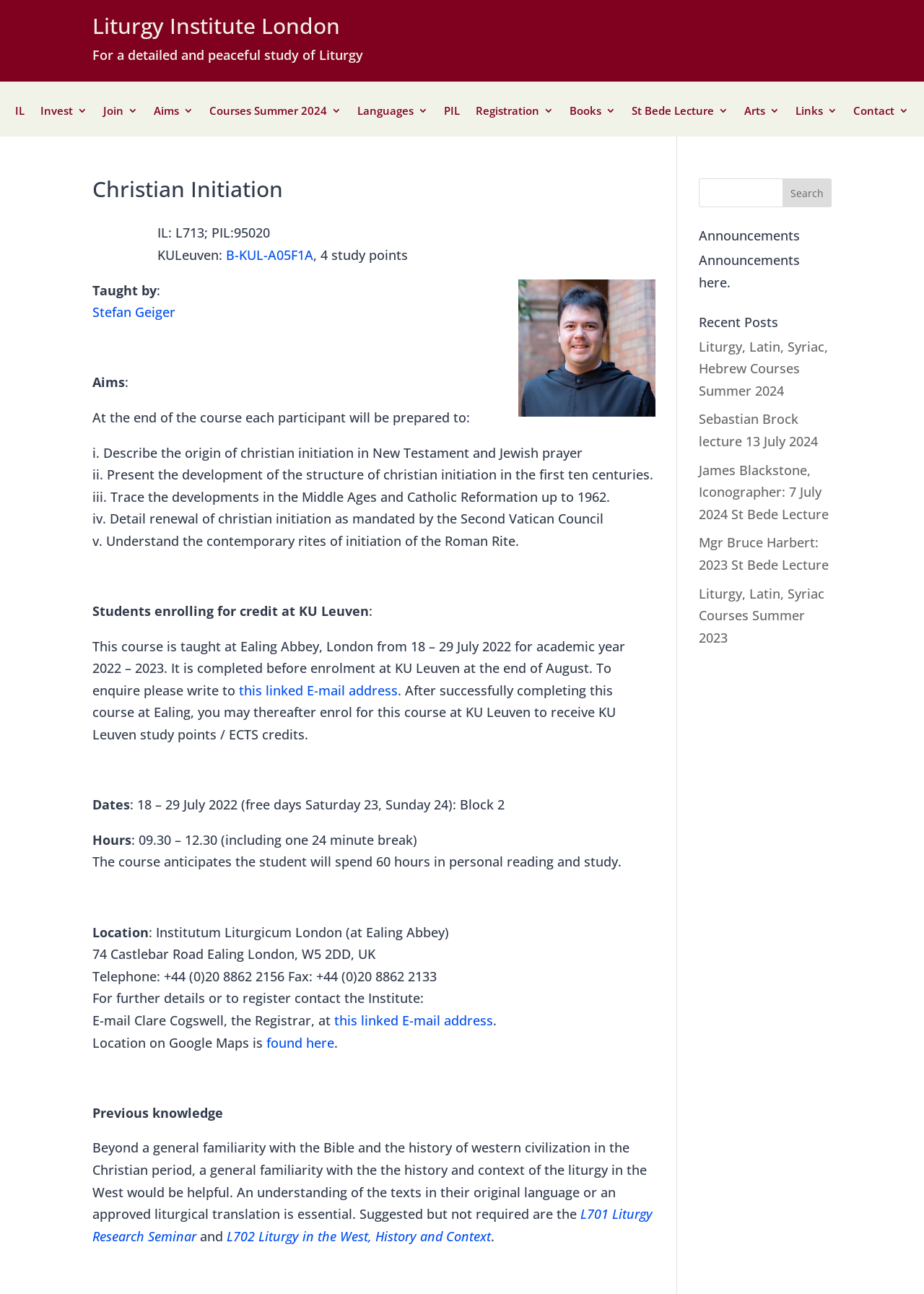Please specify the bounding box coordinates in the format (top-left x, top-left y, bottom-right x, bottom-right y), with values ranging from 0 to 1. Identify the bounding box for the UI component described as follows: St Bede Lecture

[0.684, 0.082, 0.788, 0.106]